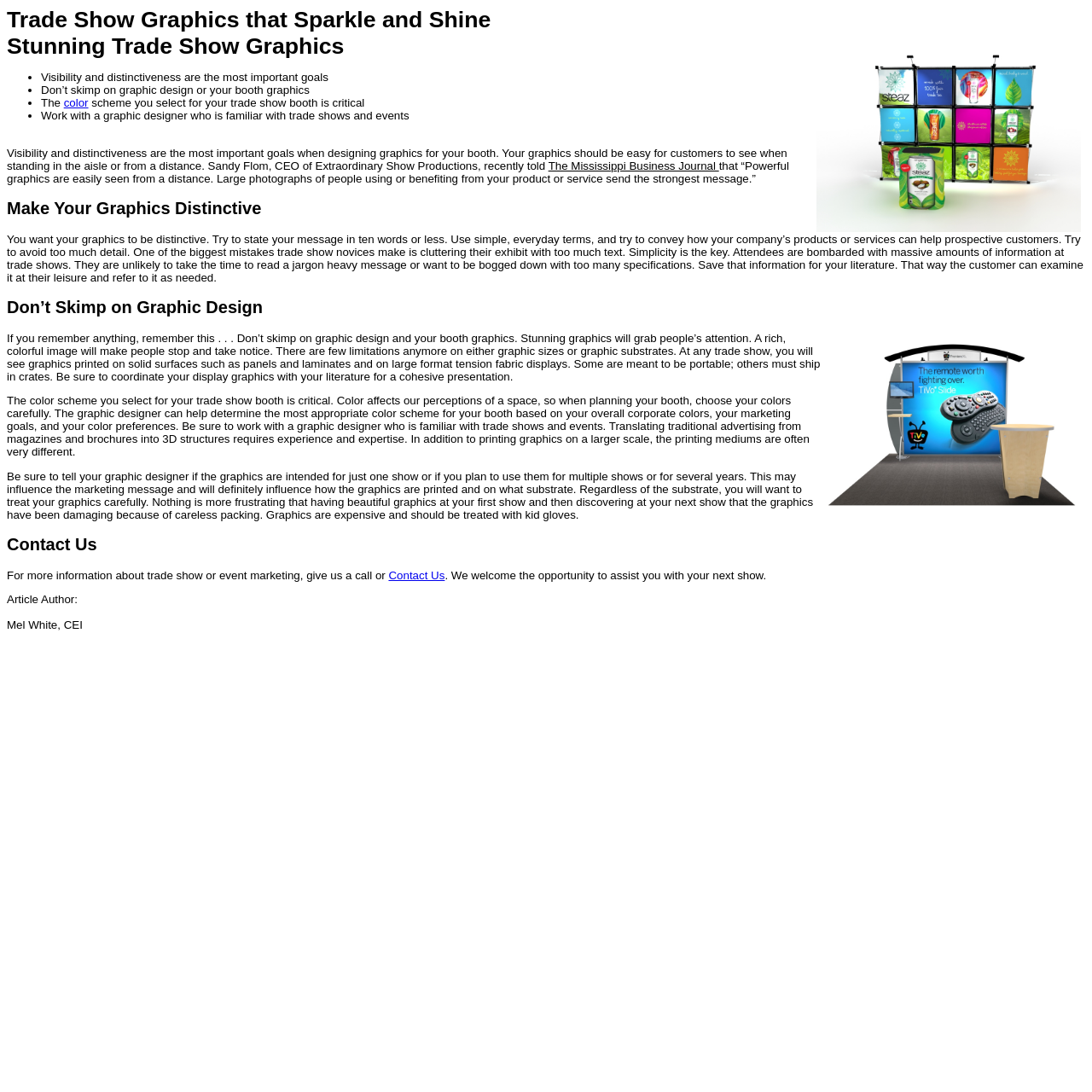Elaborate on the different components and information displayed on the webpage.

The webpage is about trade show graphics, with a focus on creating visually appealing and effective designs. At the top, there is a heading that reads "Trade Show Graphics that Sparkle and Shine" followed by another heading "Stunning Trade Show Graphics". 

Below these headings, there is a list of bullet points with text that discusses the importance of visibility and distinctiveness in trade show graphics. The list is positioned on the left side of the page, with each bullet point indented slightly. 

To the right of the list, there is a block of text that provides more information on the importance of graphic design for trade show booths. This text is divided into several paragraphs, with headings that break up the content. The headings include "Make Your Graphics Distinctive", "Don’t Skimp on Graphic Design", and "Contact Us". 

The text under these headings provides tips and advice on creating effective trade show graphics, including the importance of simplicity, avoiding clutter, and choosing the right color scheme. There are also mentions of working with a graphic designer who is familiar with trade shows and events. 

At the bottom of the page, there is a call to action to contact the company for more information about trade show or event marketing, along with the author's name and title. Overall, the webpage is focused on providing guidance and advice on creating effective trade show graphics.